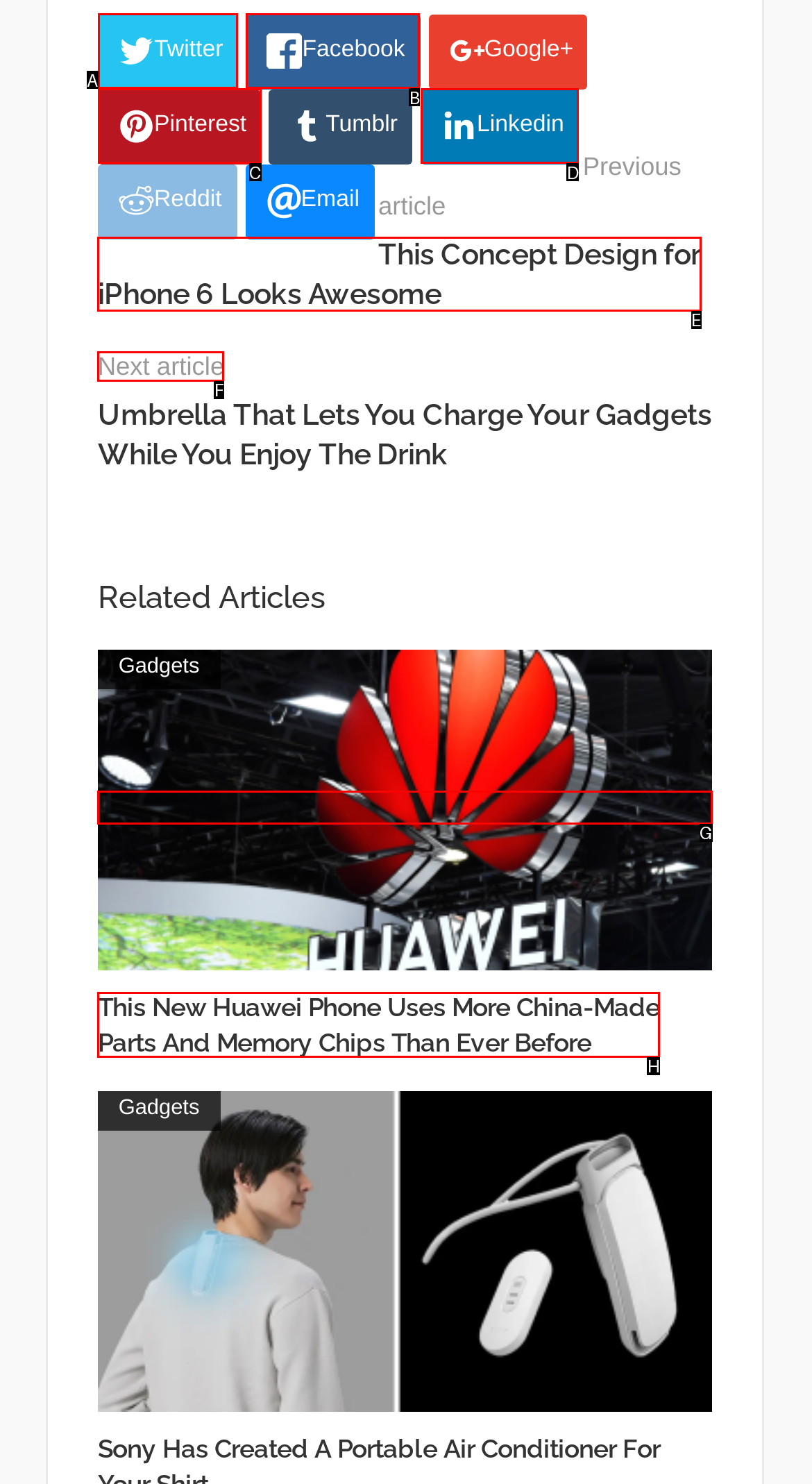Given the task: Go to the next article, indicate which boxed UI element should be clicked. Provide your answer using the letter associated with the correct choice.

F